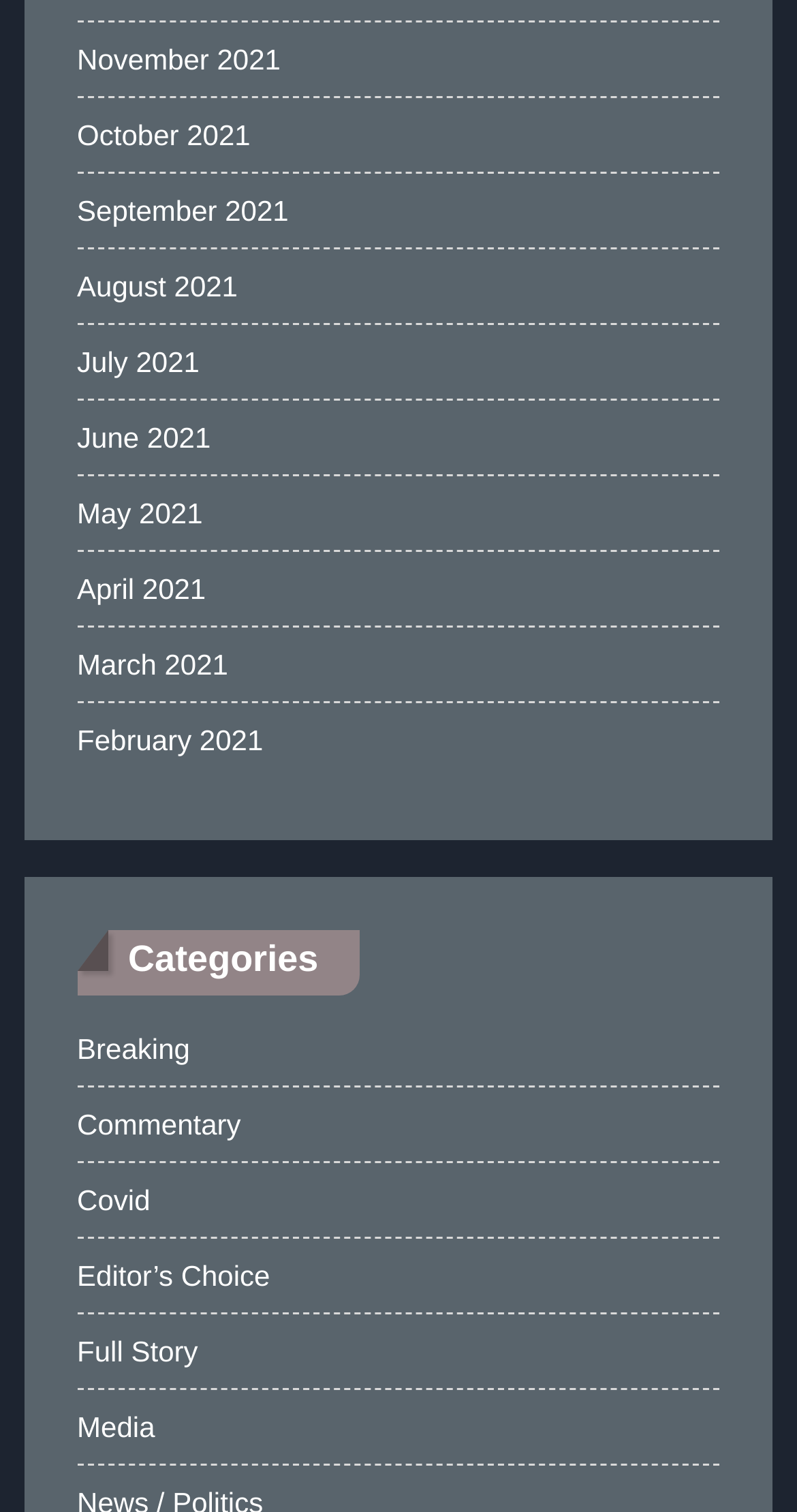What is the position of the 'Categories' heading on the webpage?
Provide a thorough and detailed answer to the question.

By comparing the y1 and y2 coordinates of the elements, I can determine that the 'Categories' heading is positioned below the month links, with a y1 coordinate of 0.615, which is higher than the y1 coordinates of the month links.